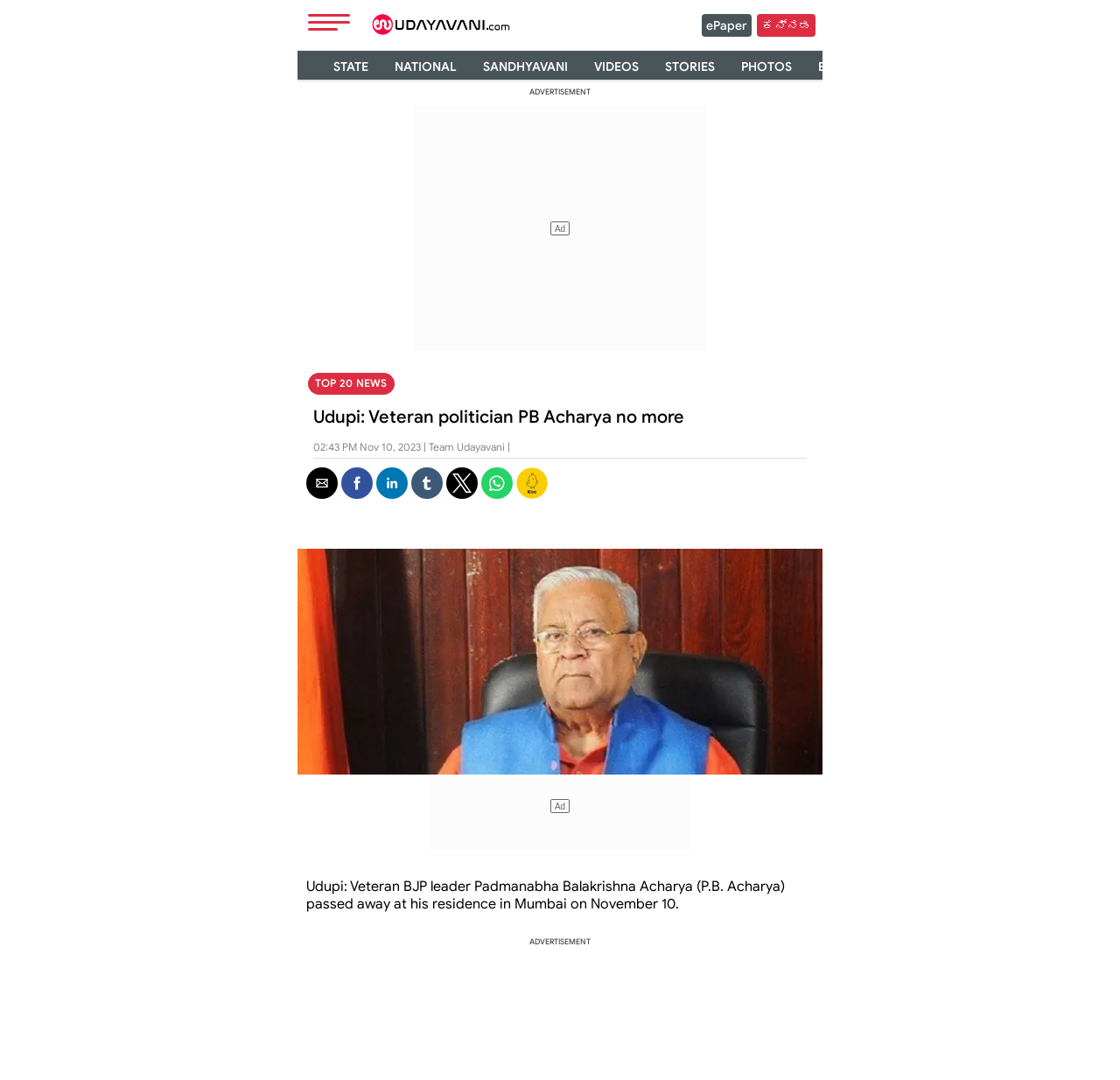What is the category of the news article?
Can you offer a detailed and complete answer to this question?

I found the answer by looking at the links above the main content, which include 'STATE', 'NATIONAL', 'SANDHYAVANI', and others, indicating that the news article belongs to the 'STATE' category.